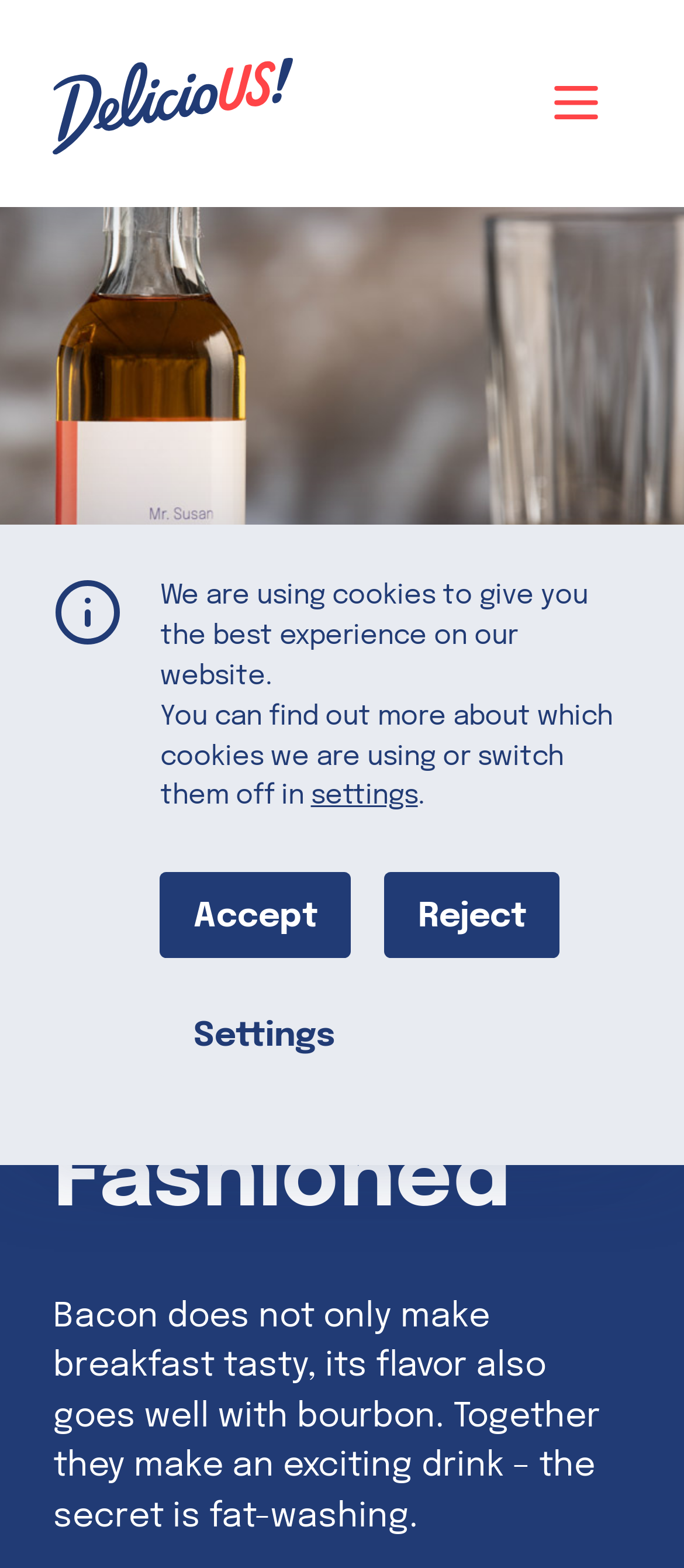Find the bounding box coordinates for the area that should be clicked to accomplish the instruction: "Go to Home page".

[0.078, 0.554, 0.219, 0.597]